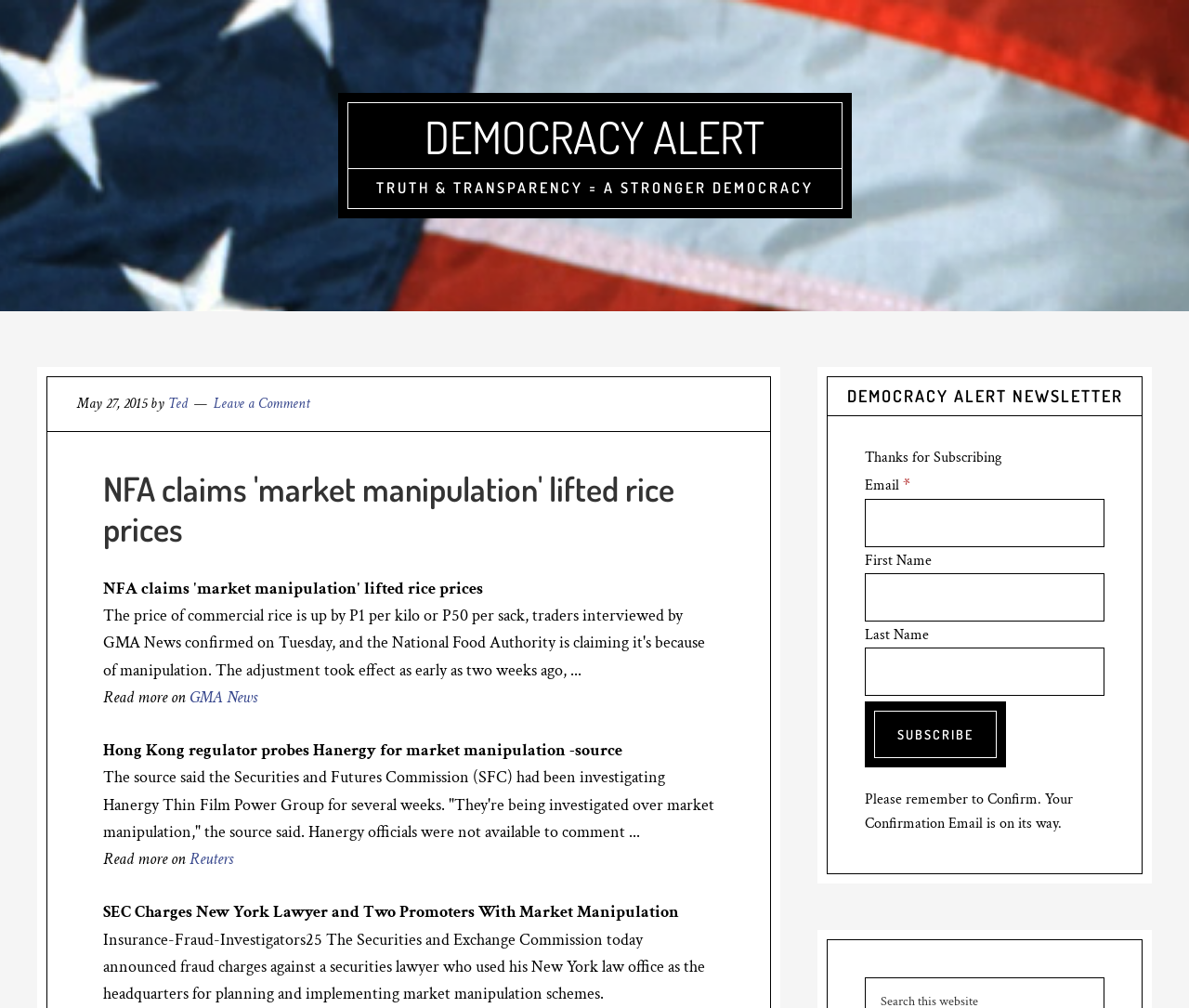What is the name of the website?
We need a detailed and meticulous answer to the question.

The name of the website can be determined by looking at the top-left corner of the webpage, where the link 'DEMOCRACY ALERT' is located.